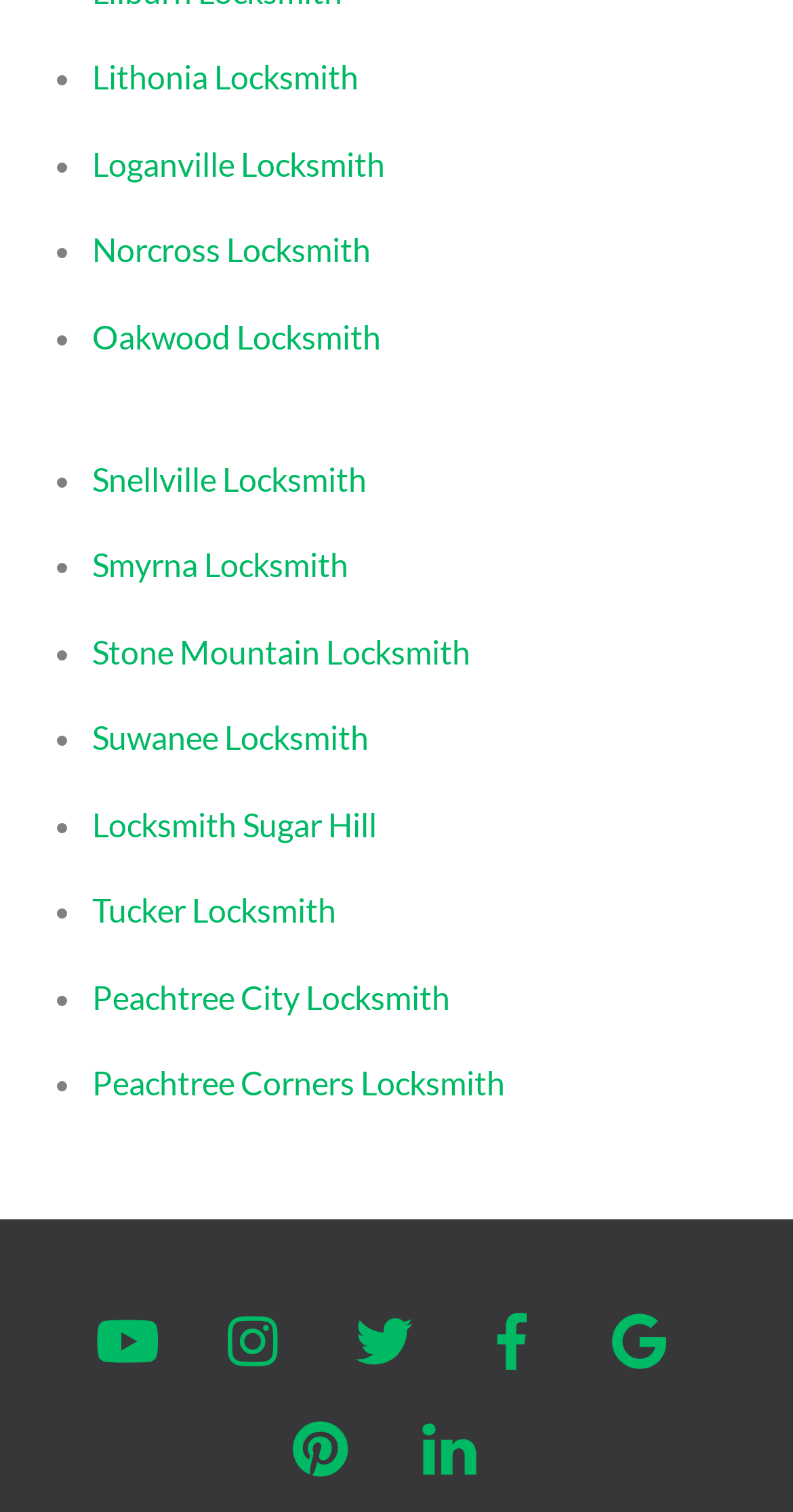What is the position of the 'Suwanee Locksmith' link?
Please provide a single word or phrase as the answer based on the screenshot.

7th